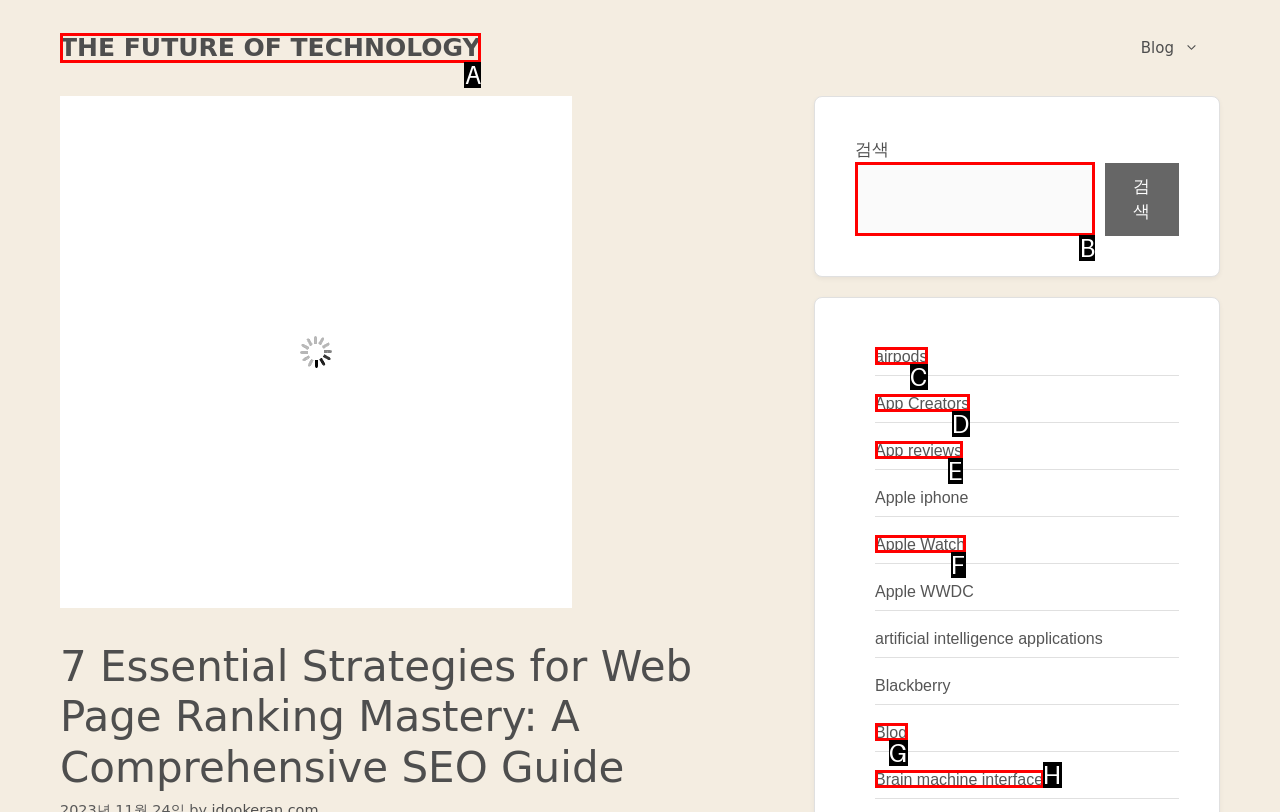From the options provided, determine which HTML element best fits the description: airpods. Answer with the correct letter.

C